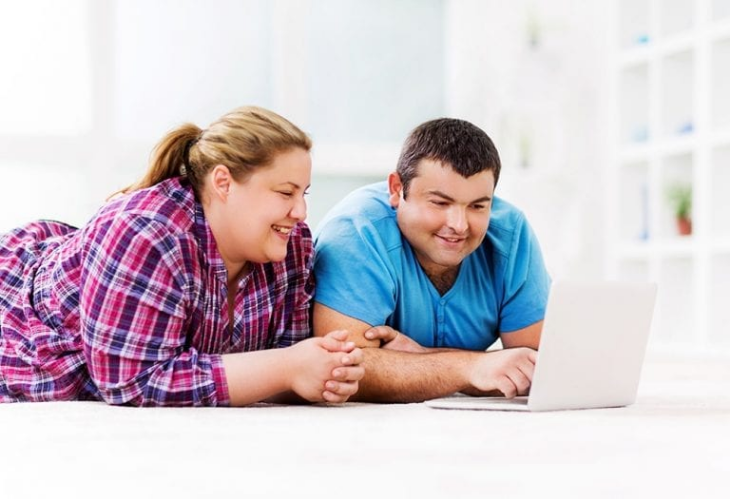Elaborate on all the features and components visible in the image.

In a bright, airy room filled with natural light, a couple is lying on a soft carpet, sharing a moment of joy and connection as they engage with a laptop placed in front of them. The woman, dressed in a cozy plaid shirt, beams with delight as she looks at the screen, her enthusiasm evident in her smile. Beside her, the man, wearing a casual blue t-shirt, leans in close, equally captivated by whatever they are viewing together. This scene radiates warmth and companionship, illustrating the importance of social interactions and shared experiences in daily life. The image beautifully reflects positive emotions, underscoring how such moments can contribute to overall well-being amidst discussions on health and lifestyle choices, such as the habits that influence body weight and composition.